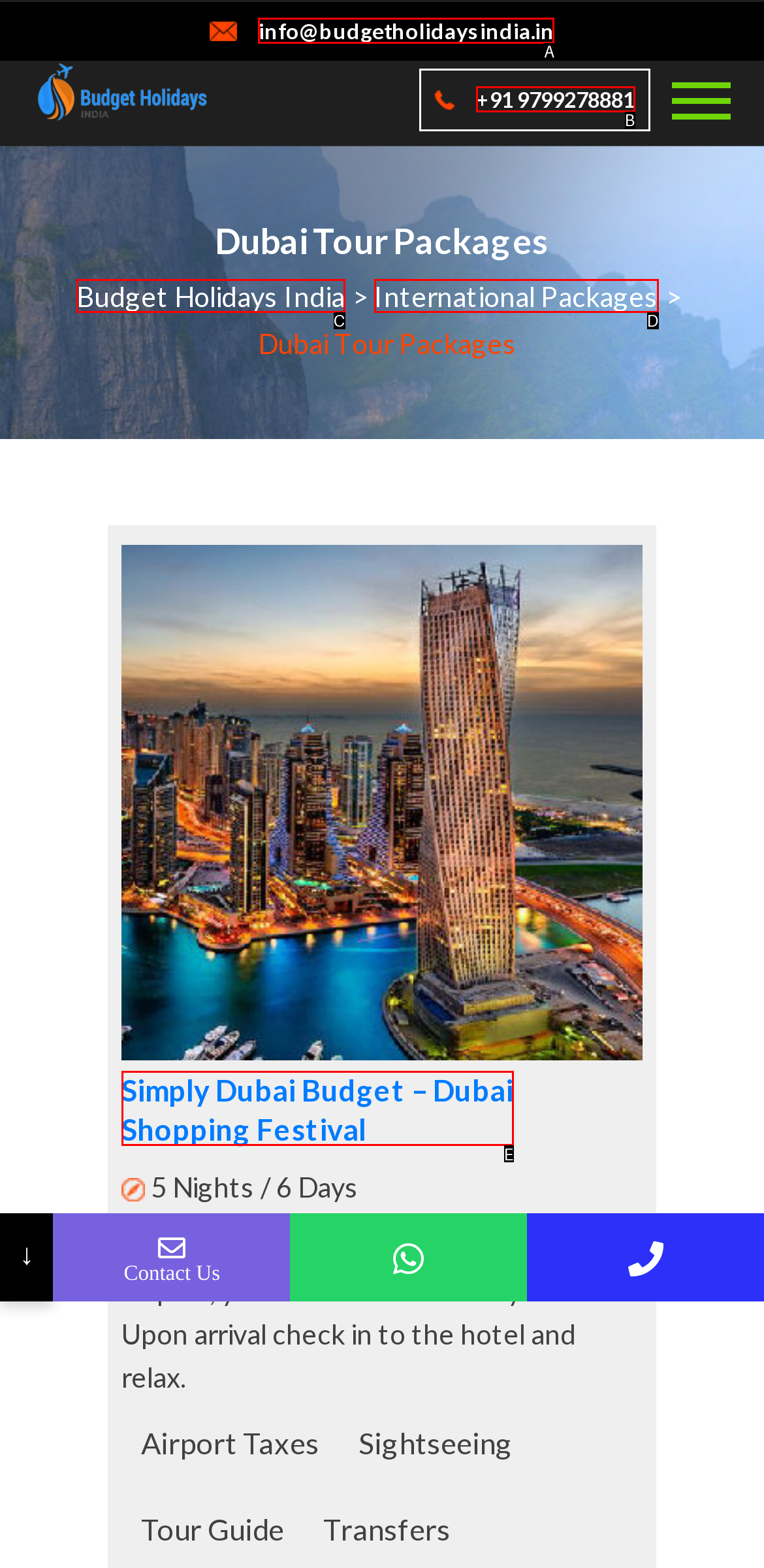Tell me the letter of the option that corresponds to the description: Want To Sell
Answer using the letter from the given choices directly.

None